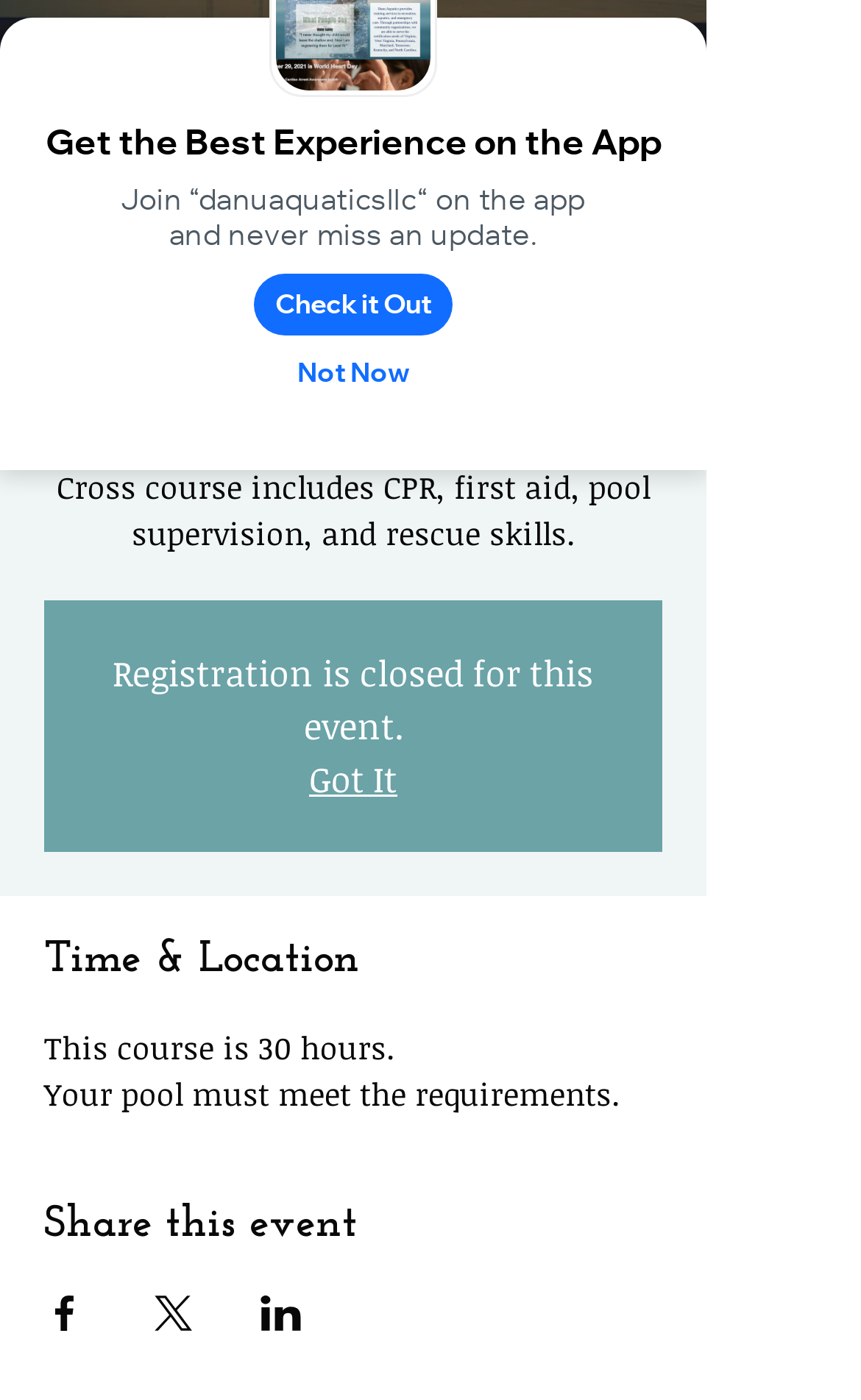Please determine the bounding box coordinates for the UI element described here. Use the format (top-left x, top-left y, bottom-right x, bottom-right y) with values bounded between 0 and 1: Got It

[0.359, 0.539, 0.462, 0.573]